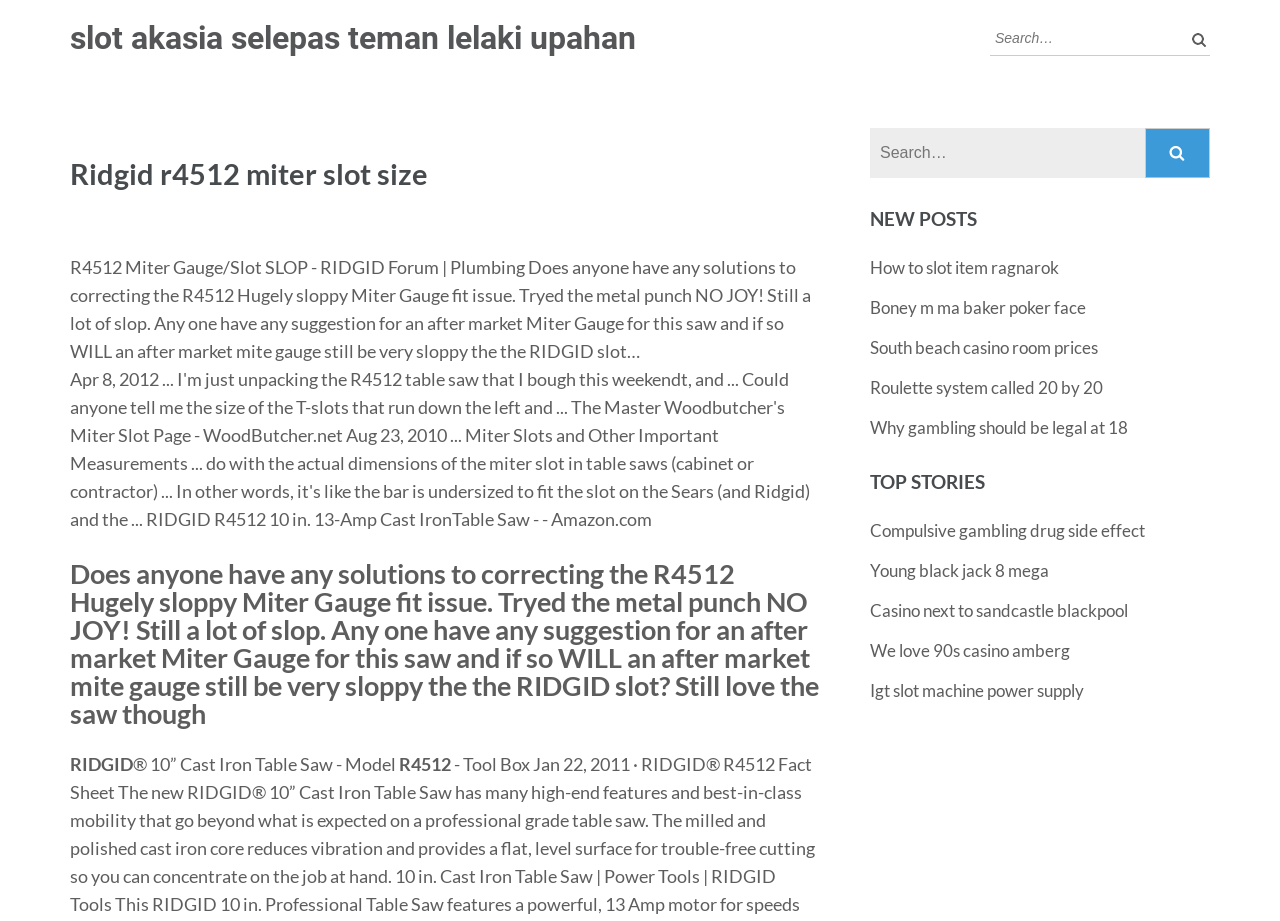Specify the bounding box coordinates of the element's area that should be clicked to execute the given instruction: "Search in the forum". The coordinates should be four float numbers between 0 and 1, i.e., [left, top, right, bottom].

[0.68, 0.139, 0.945, 0.193]